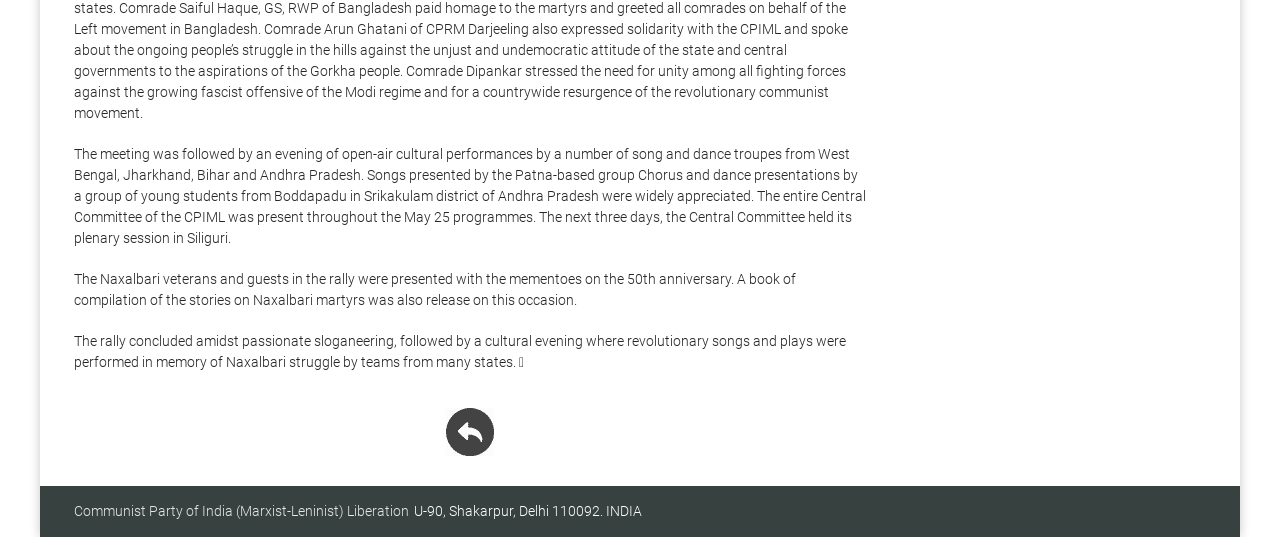What was presented to the Naxalbari veterans and guests?
Please provide a comprehensive answer to the question based on the webpage screenshot.

According to the StaticText element with the text 'The Naxalbari veterans and guests in the rally were presented with the mementoes on the 50th anniversary.', the Naxalbari veterans and guests were presented with mementoes.